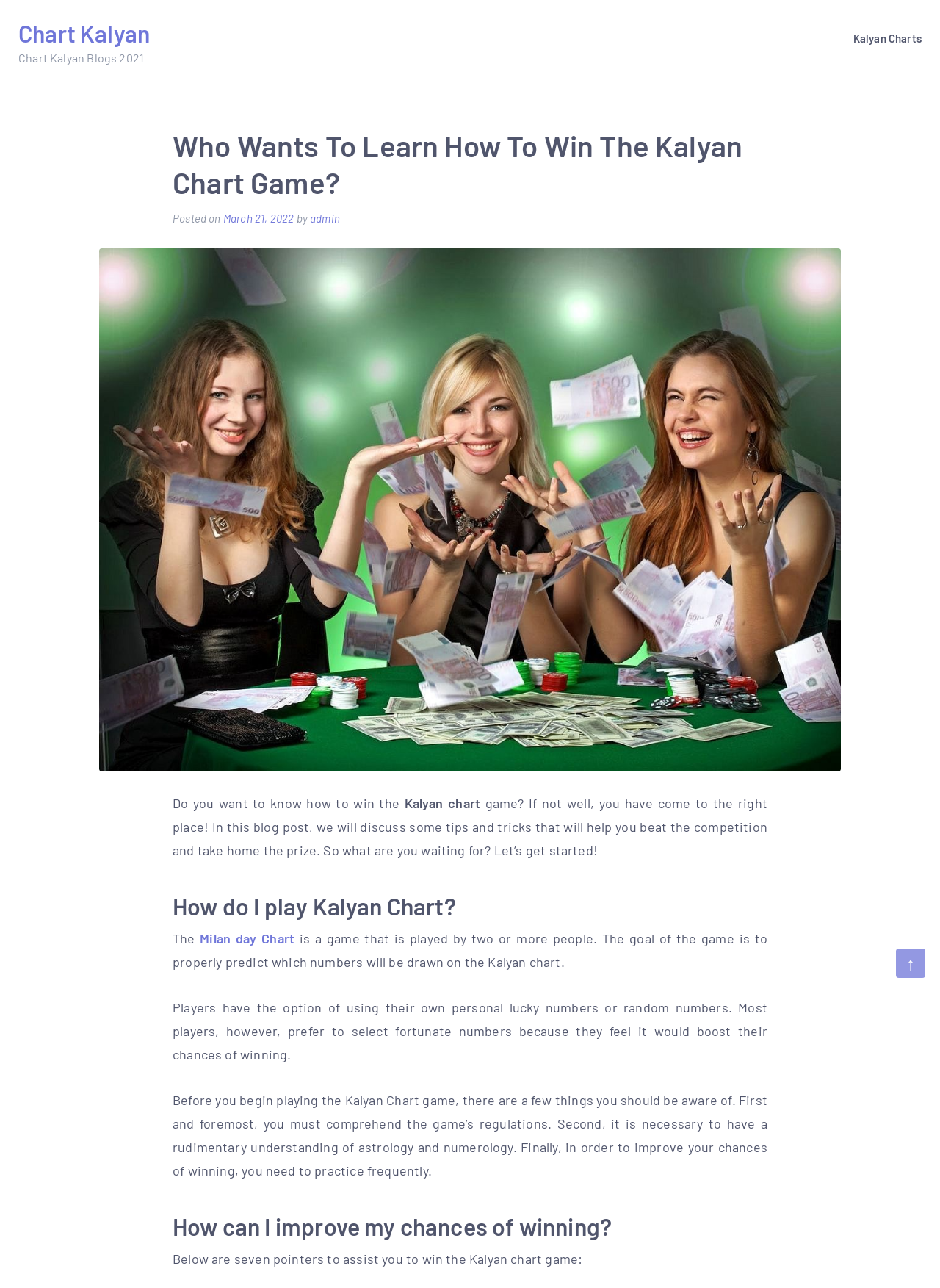Please provide a one-word or phrase answer to the question: 
What is required to play the Kalyan chart game?

Understanding of game rules and astrology/numerology